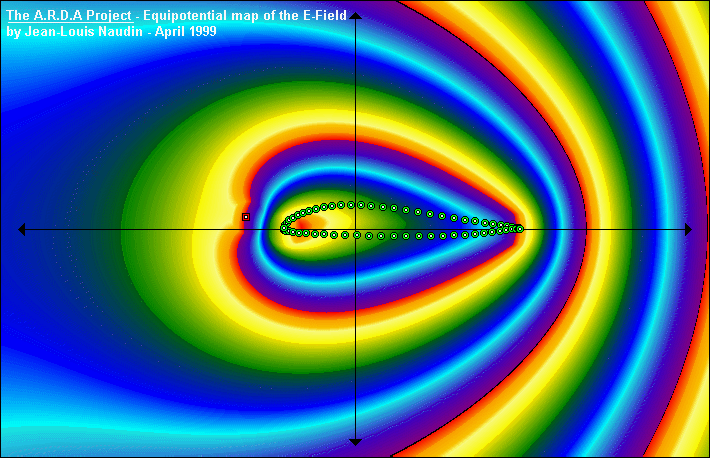Describe the image with as much detail as possible.

The image presents a vibrant and intricate equipotential map of the electric field (E-Field) associated with the A.R.D.A Project, created by Jean-Louis Naudin in April 1999. This colorful visual depiction illustrates the various potential levels surrounding an aerodynamic wing, showcasing how the electric field behaves in this context. The map features a smooth gradient of colors transitioning from deep reds to bright yellows and blues, indicating areas of differing electric potential. A central area of concentration is depicted, with contour lines and symbols that represent specific points within the field, which are essential for understanding the unique flight characteristics influenced by the T.T. Brown effect. This simulation is crucial for comprehending the potential energy dynamics that could enhance the efficiency and performance of aircraft designs in the project.